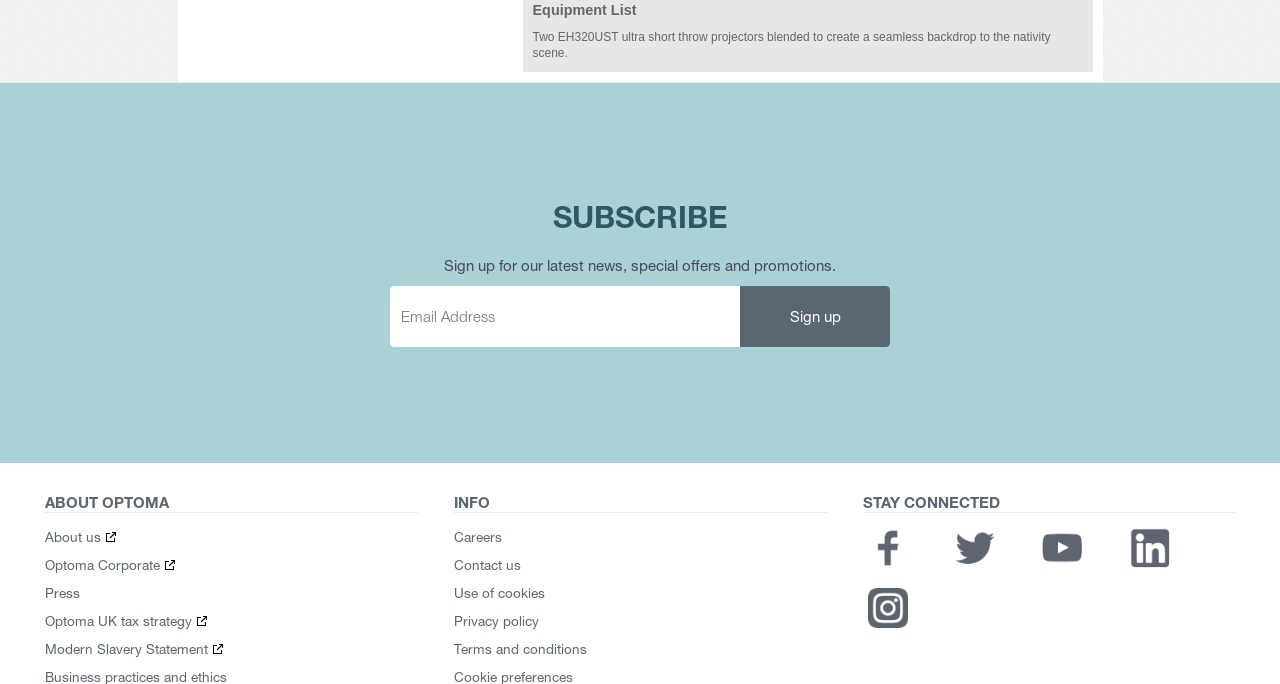Provide a one-word or short-phrase answer to the question:
What is the topic of the section below 'ABOUT OPTOMA'?

Company information